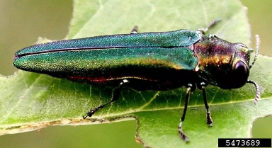How long does it take for ash trees to decline and die after infestation?
Based on the screenshot, respond with a single word or phrase.

Three to five years